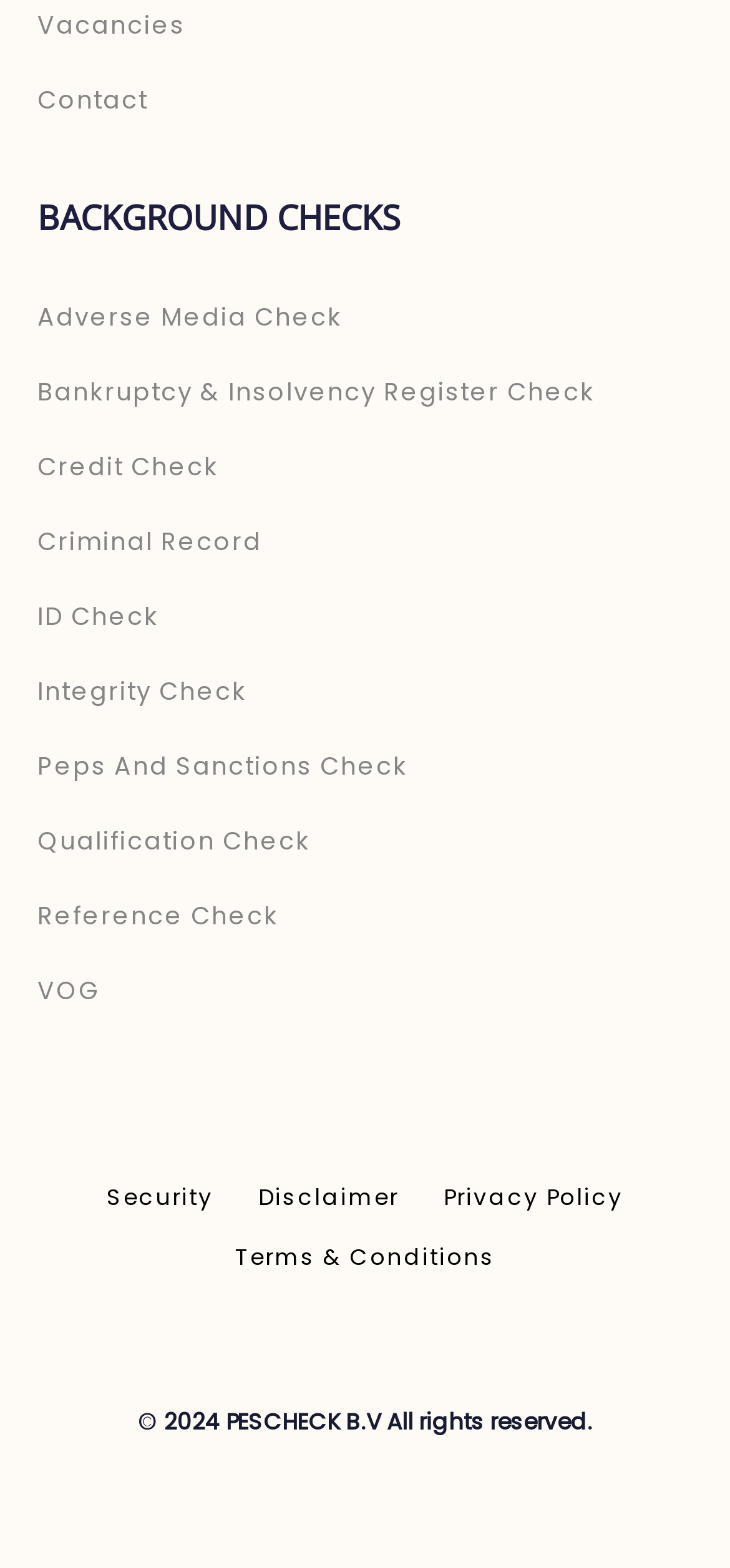Find the bounding box coordinates for the area that must be clicked to perform this action: "Read terms and conditions".

[0.291, 0.79, 0.709, 0.814]